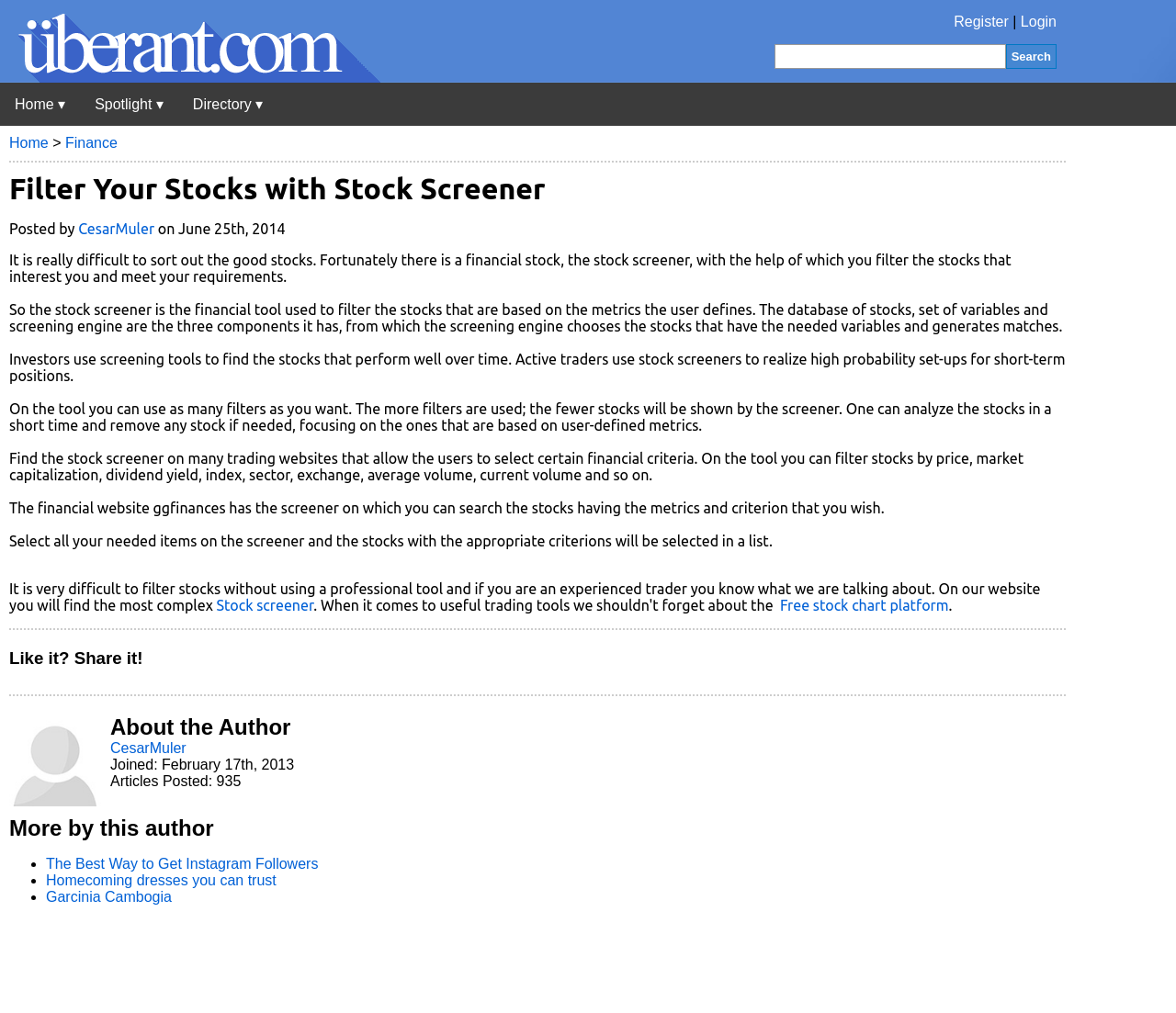What is the text of the webpage's headline?

Filter Your Stocks with Stock Screener